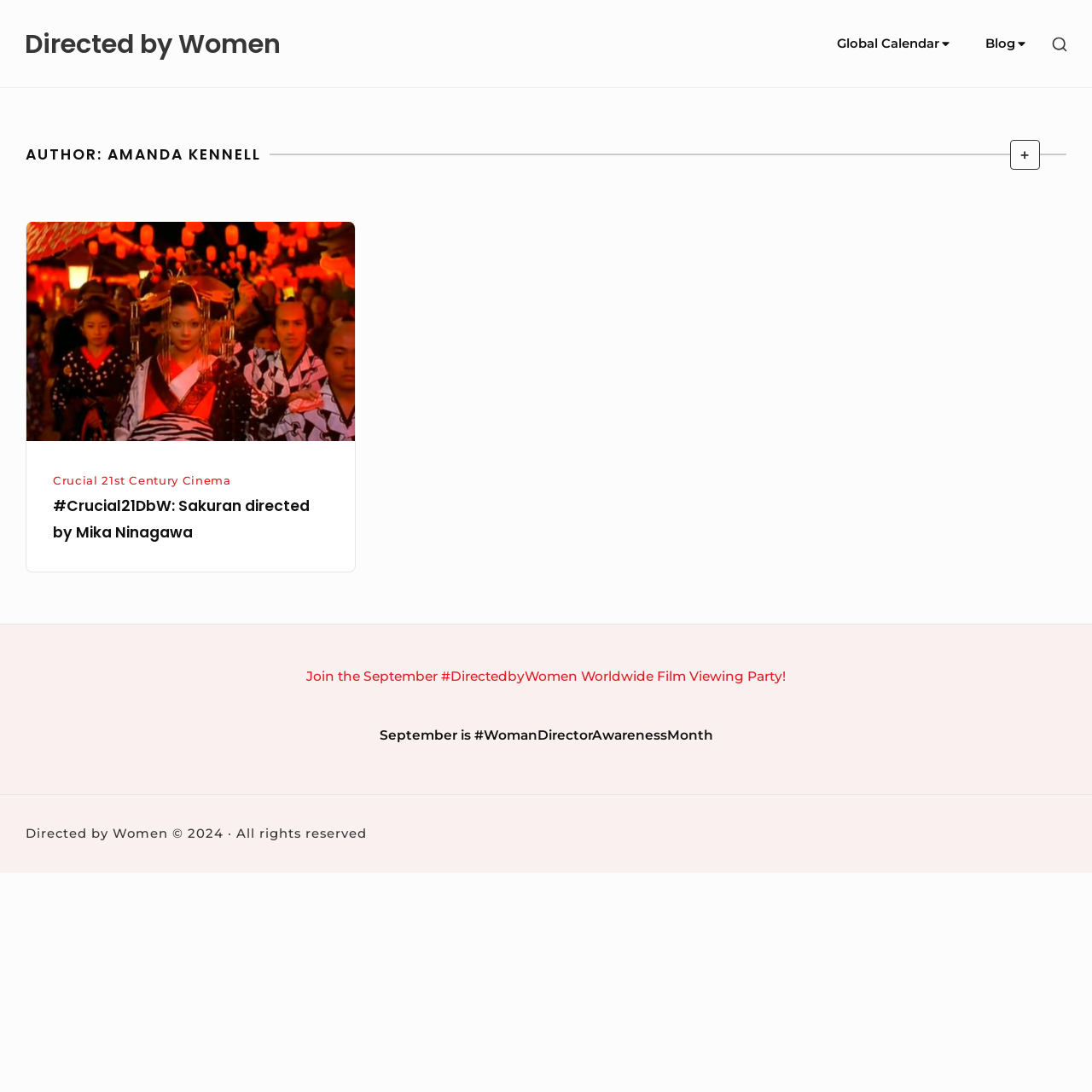Answer the question below with a single word or a brief phrase: 
What is the title of the article?

#Crucial21DbW: Sakuran directed by Mika Ninagawa